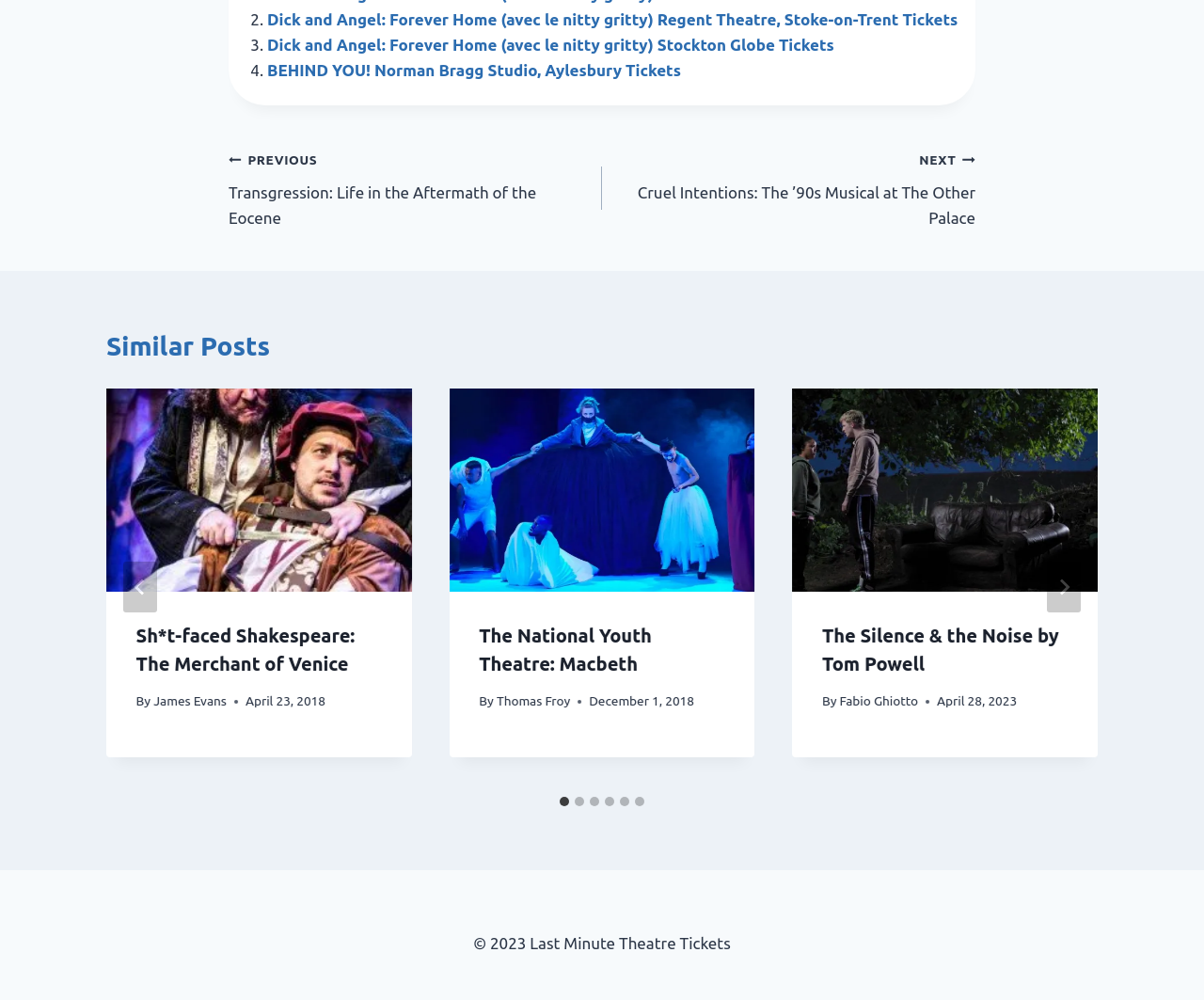Identify the bounding box coordinates for the element you need to click to achieve the following task: "View the 'Similar Posts' section". The coordinates must be four float values ranging from 0 to 1, formatted as [left, top, right, bottom].

[0.088, 0.326, 0.912, 0.366]